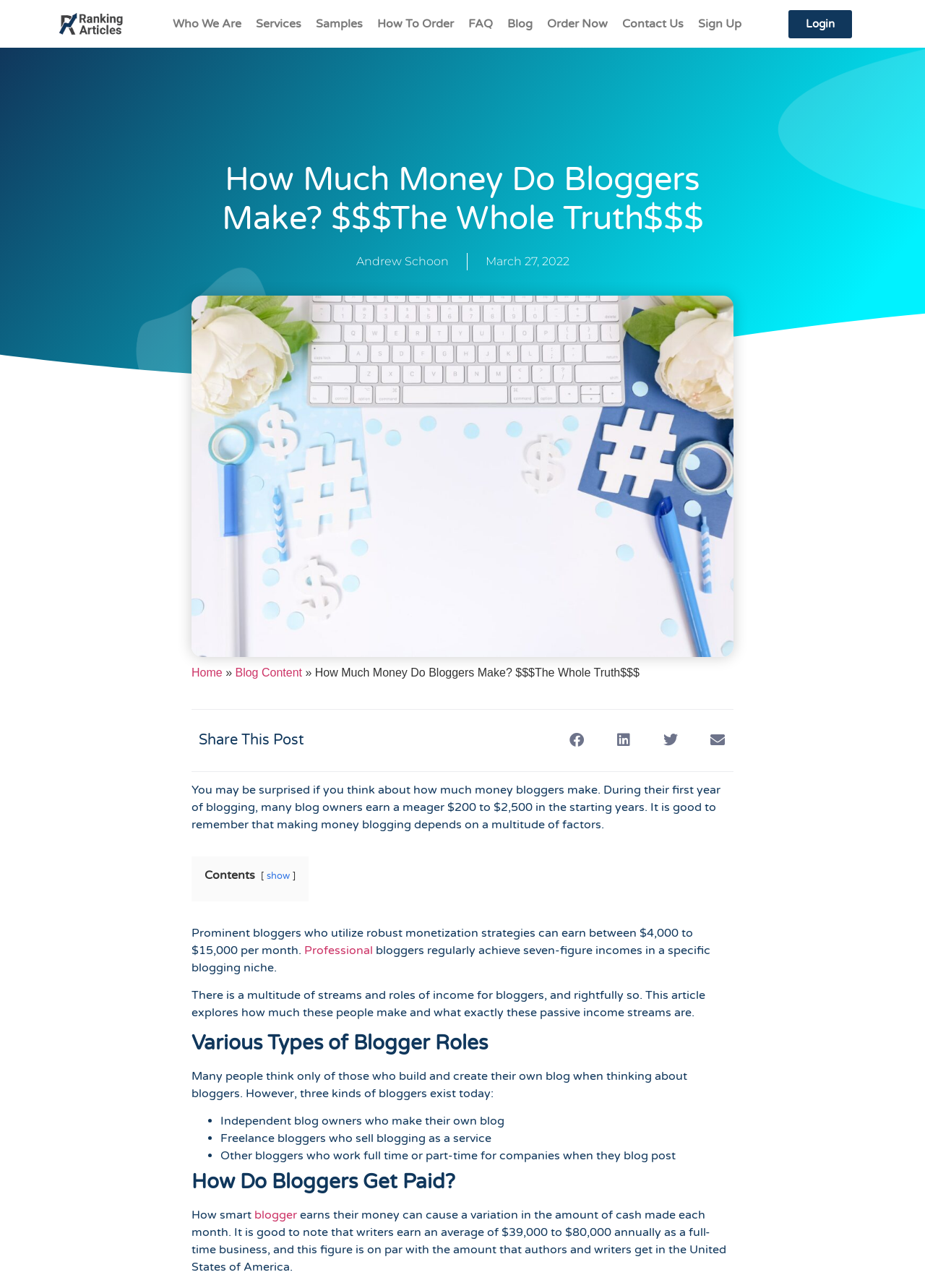Determine the bounding box coordinates of the clickable element to achieve the following action: 'visit the 'Why Some People Age Better Than Others' page'. Provide the coordinates as four float values between 0 and 1, formatted as [left, top, right, bottom].

None